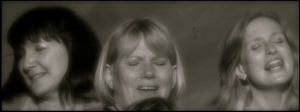What is the expression on the women's faces?
Give a comprehensive and detailed explanation for the question.

Each woman's expression reflects a sense of joy and bliss, with eyes closed and smiles suggesting a moment of shared happiness or nostalgia.